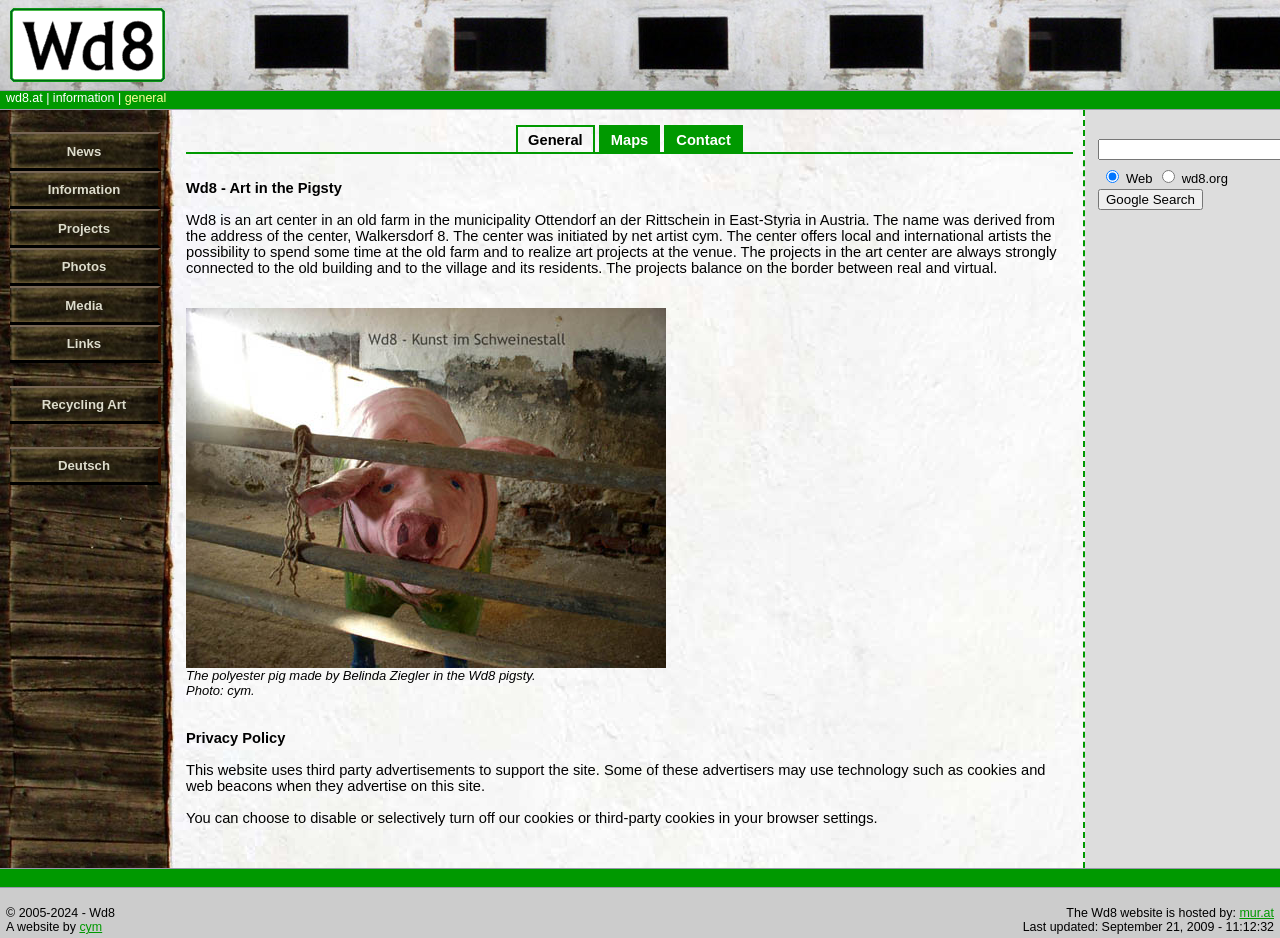Determine the coordinates of the bounding box that should be clicked to complete the instruction: "Click the 'News' link". The coordinates should be represented by four float numbers between 0 and 1: [left, top, right, bottom].

[0.008, 0.141, 0.126, 0.182]